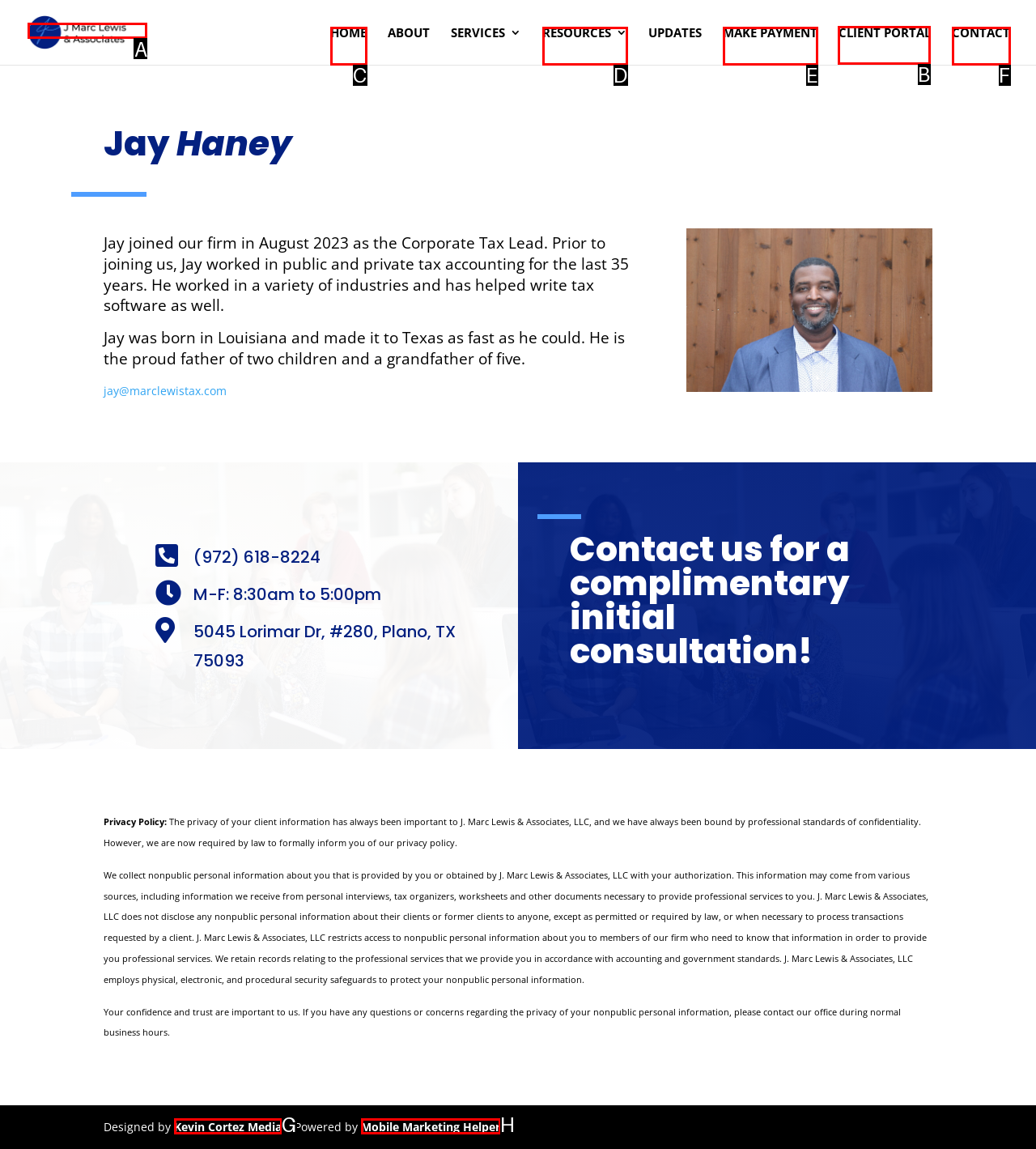Select the letter of the UI element you need to click on to fulfill this task: Click on Consegna Gratuita. Write down the letter only.

None